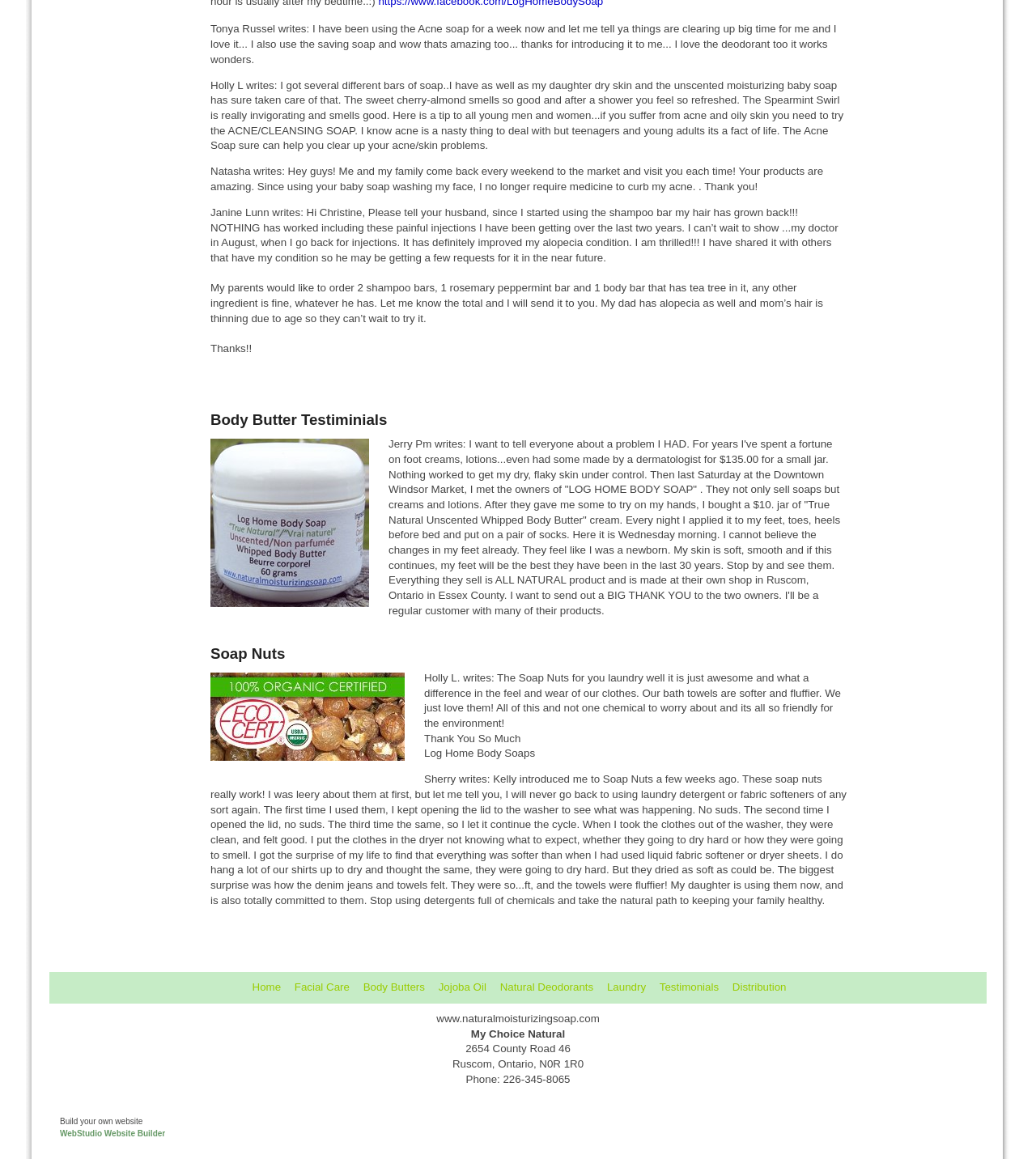Using the provided description: "Distribution", find the bounding box coordinates of the corresponding UI element. The output should be four float numbers between 0 and 1, in the format [left, top, right, bottom].

[0.703, 0.843, 0.763, 0.86]